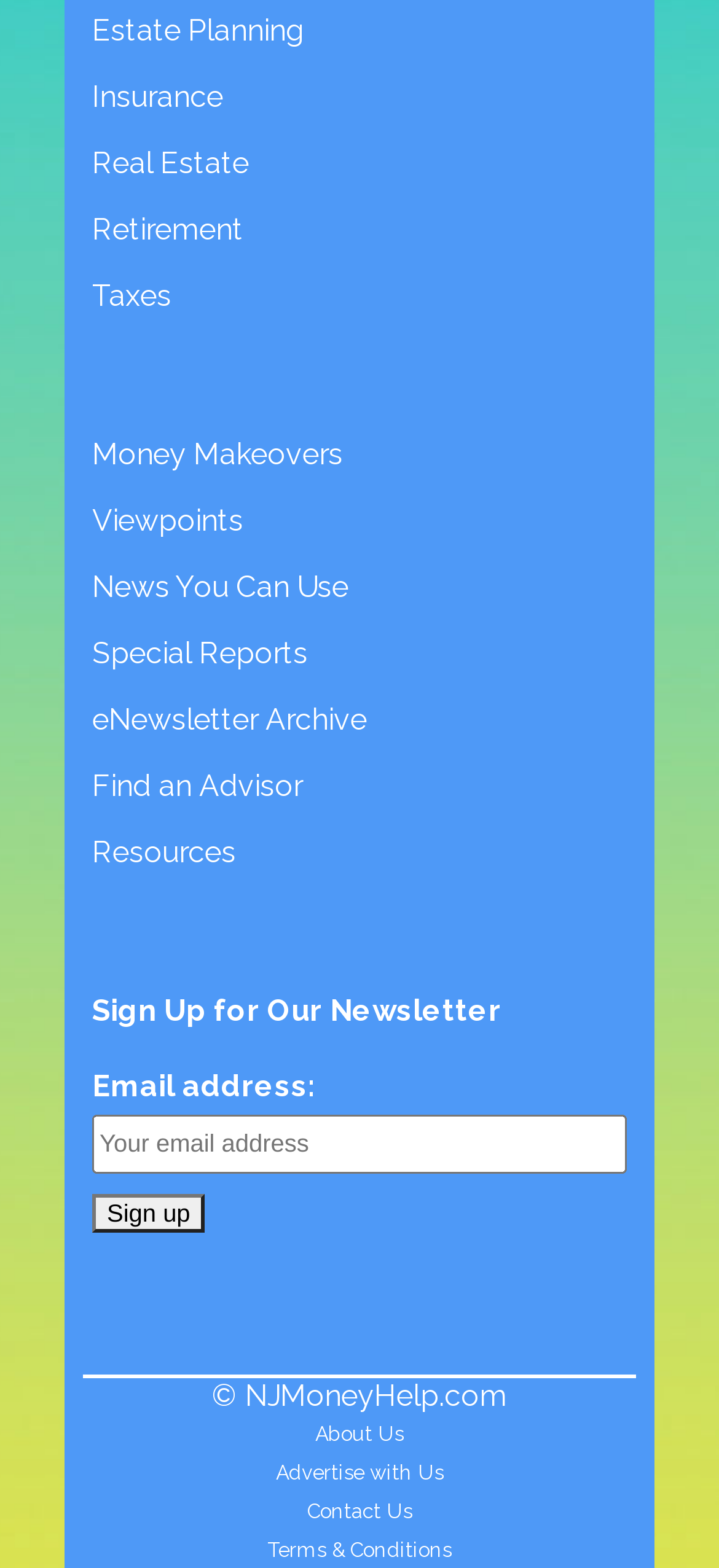Please provide a detailed answer to the question below based on the screenshot: 
What is the copyright information on the webpage?

The copyright information on the webpage is '© NJMoneyHelp.com' which is located at the bottom left corner of the page with a bounding box coordinate of [0.295, 0.879, 0.705, 0.901].